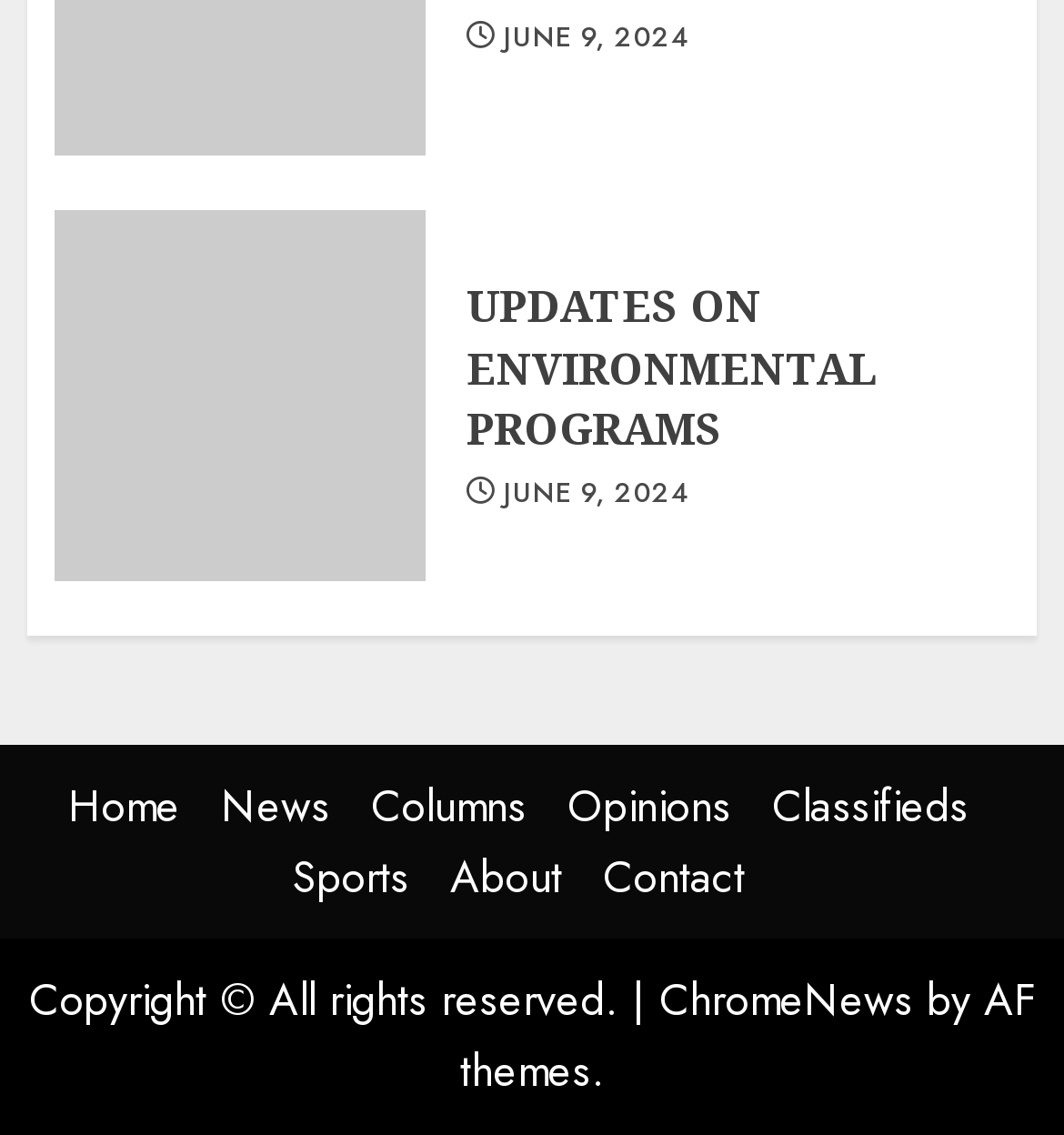What are the main sections of the webpage?
Please respond to the question with a detailed and informative answer.

I analyzed the links in the contentinfo section and found that they represent the main sections of the webpage, which are Home, News, Columns, Opinions, Classifieds, Sports, About, and Contact.